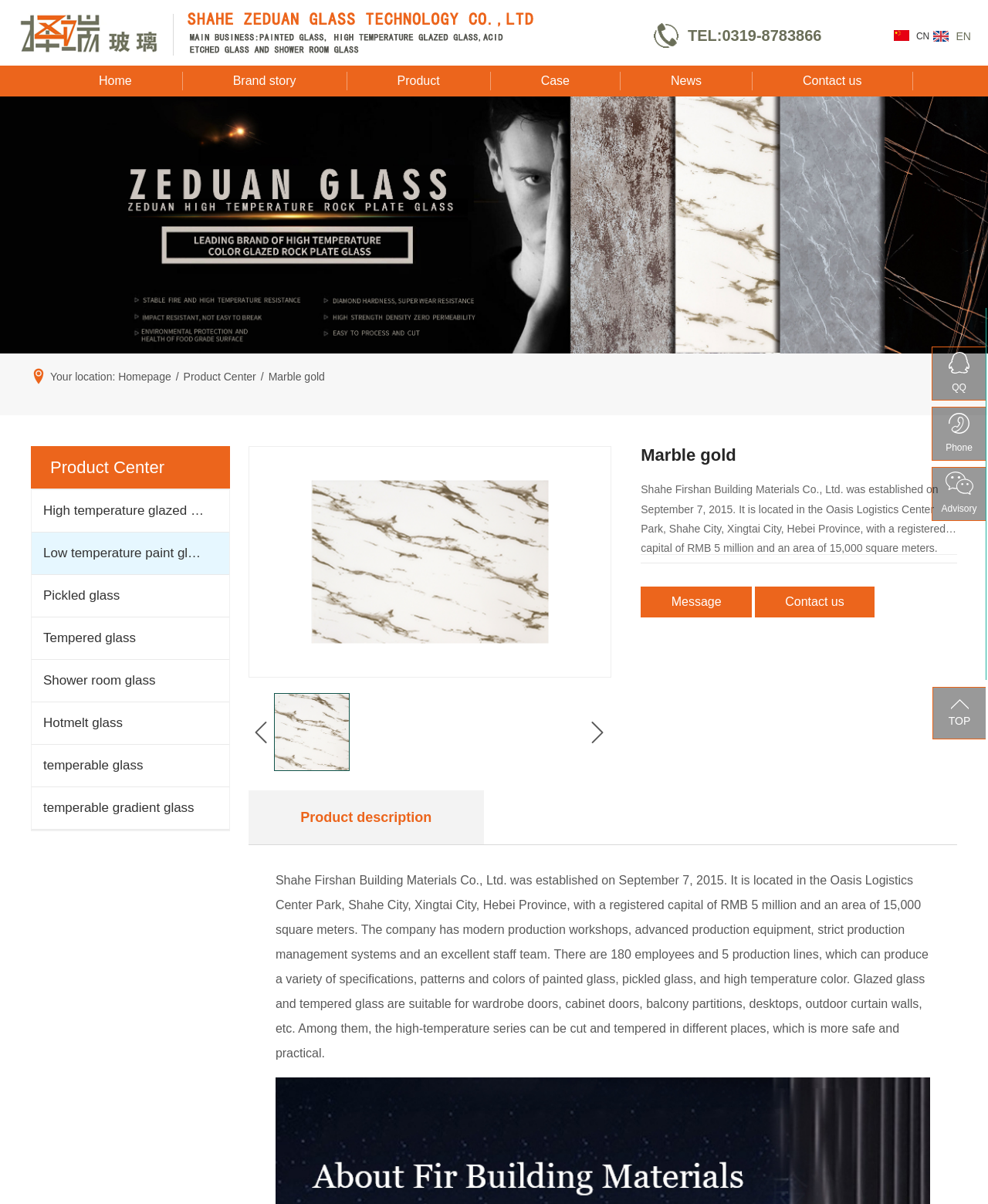Please locate the bounding box coordinates of the element that should be clicked to complete the given instruction: "Contact us through the message button".

[0.649, 0.487, 0.761, 0.513]